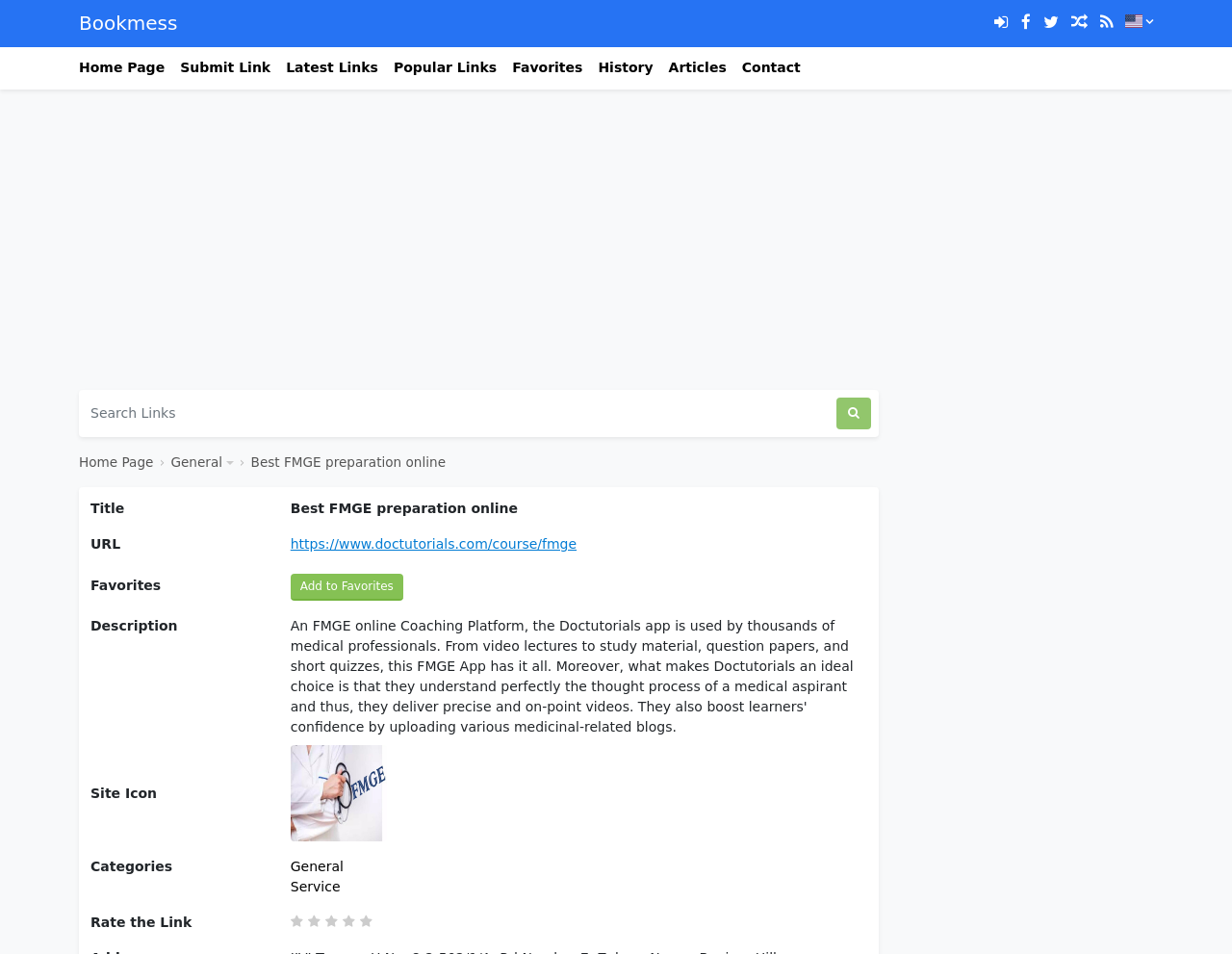Could you locate the bounding box coordinates for the section that should be clicked to accomplish this task: "Click on the Home Page link".

[0.064, 0.048, 0.134, 0.094]